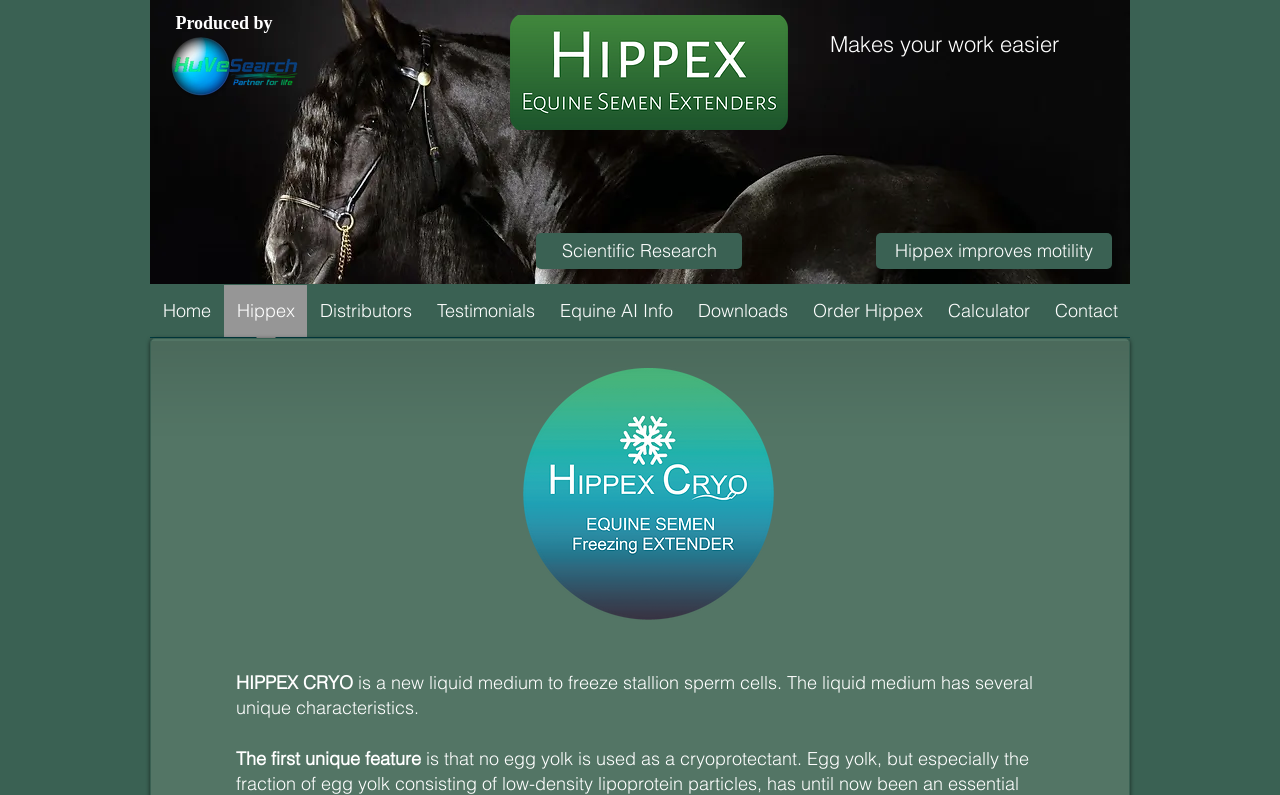Locate the bounding box coordinates of the item that should be clicked to fulfill the instruction: "Access Order Hippex".

[0.625, 0.358, 0.73, 0.44]